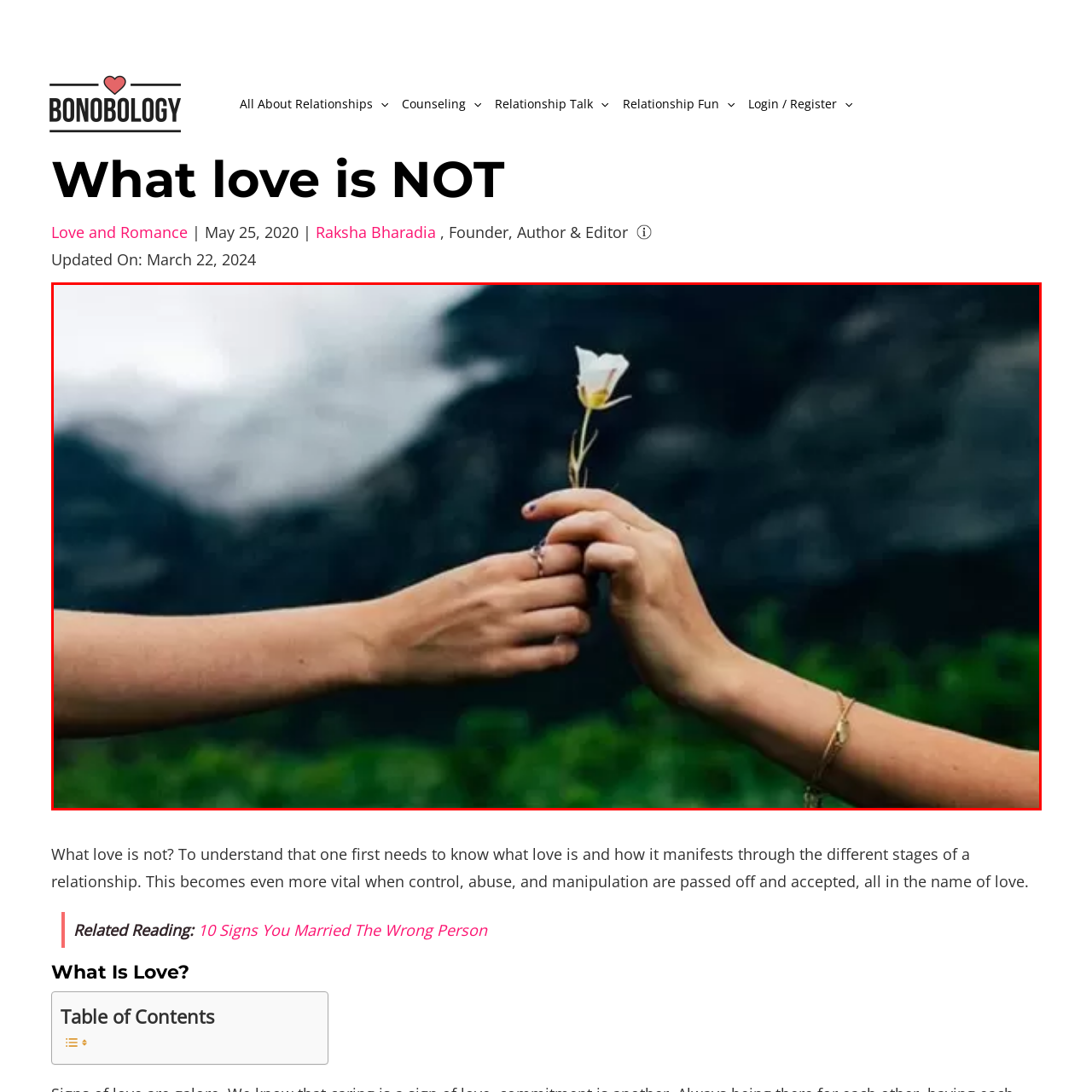Look at the image marked by the red box and respond with a single word or phrase: What is the significance of the rings and jewelry on one hand?

Warmth and openness